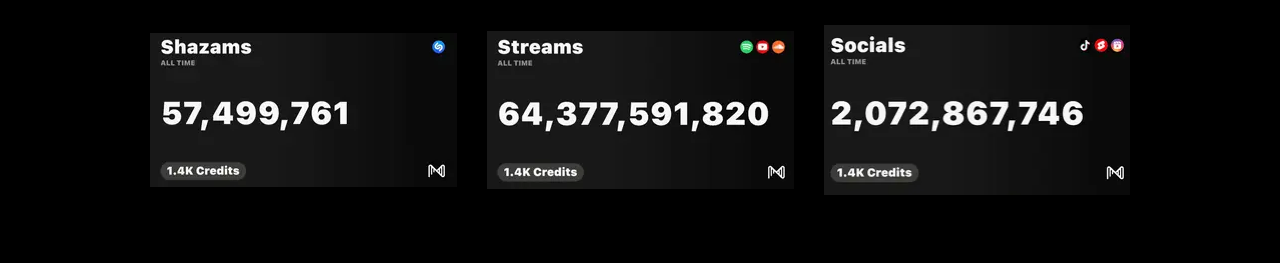Utilize the details in the image to give a detailed response to the question: How many social media links are there?

I counted the number of link elements within the social bar element with ID 56 and found five links to Spotify, Facebook, Twitter, Instagram, and YouTube.